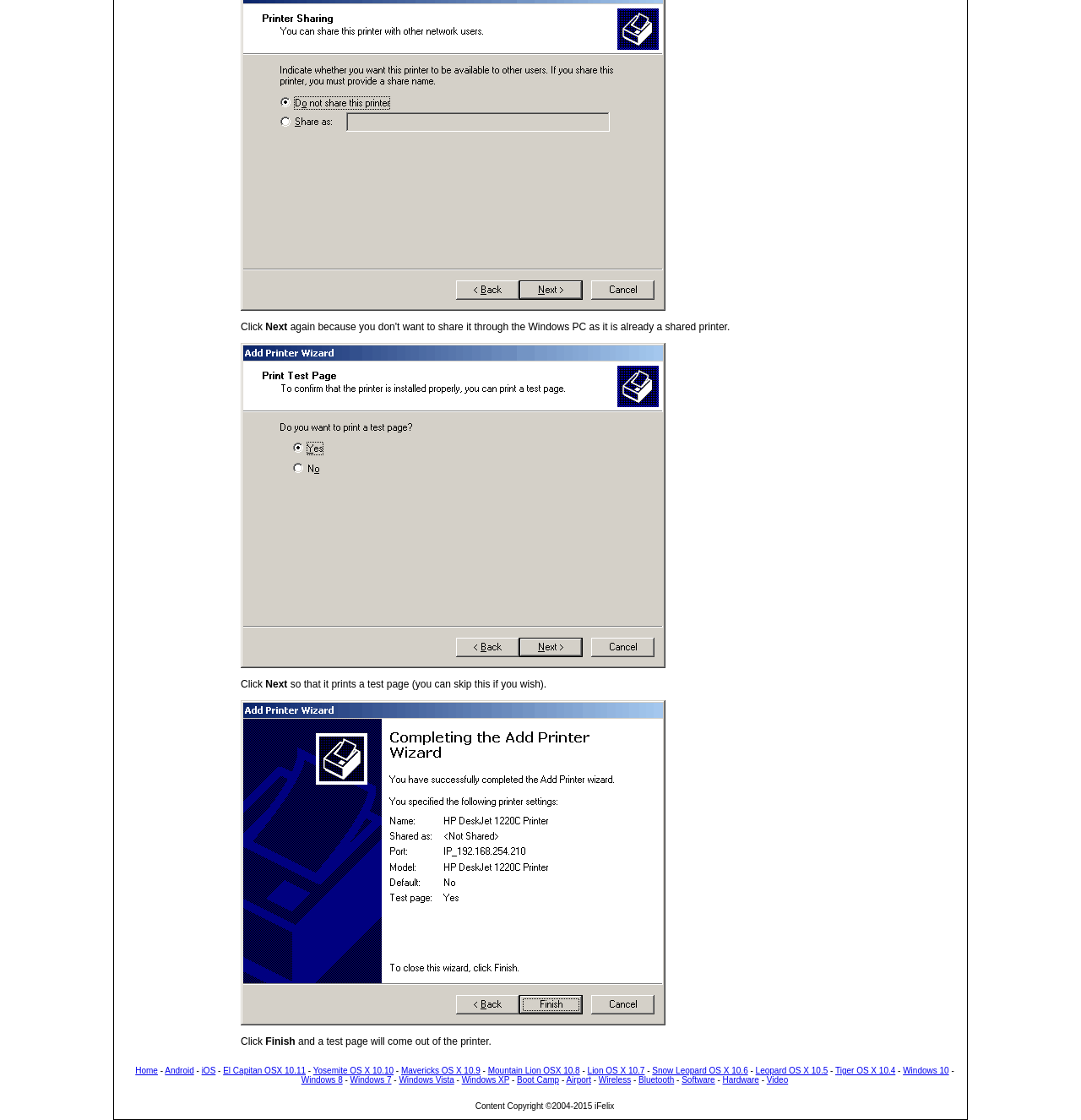Identify the bounding box for the UI element described as: "Bluetooth". Ensure the coordinates are four float numbers between 0 and 1, formatted as [left, top, right, bottom].

[0.591, 0.96, 0.624, 0.968]